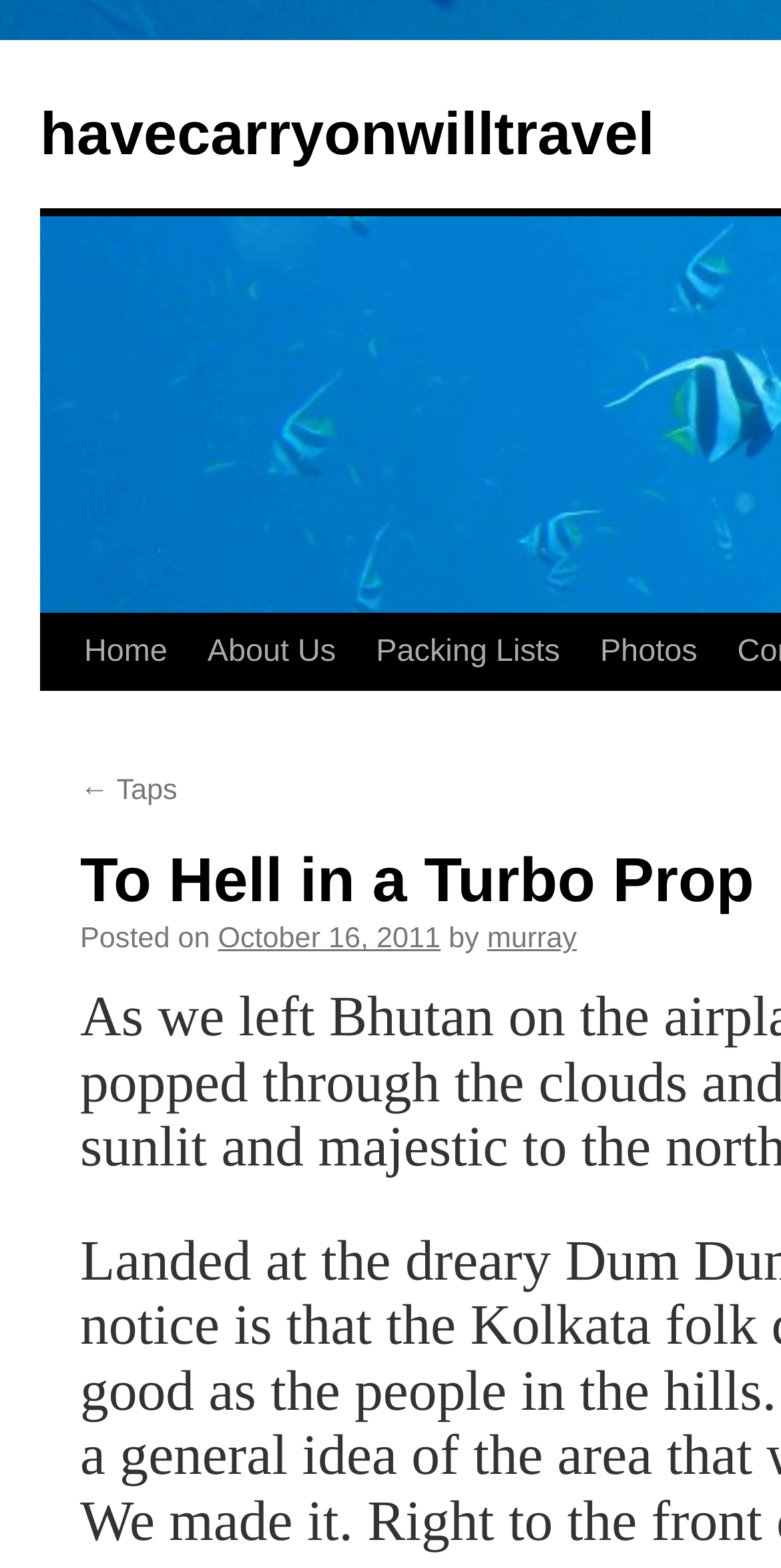Using the information in the image, give a detailed answer to the following question: What is the previous post?

I found the previous post by looking at the link with the text '← Taps', which is likely to be a navigation link to the previous post.